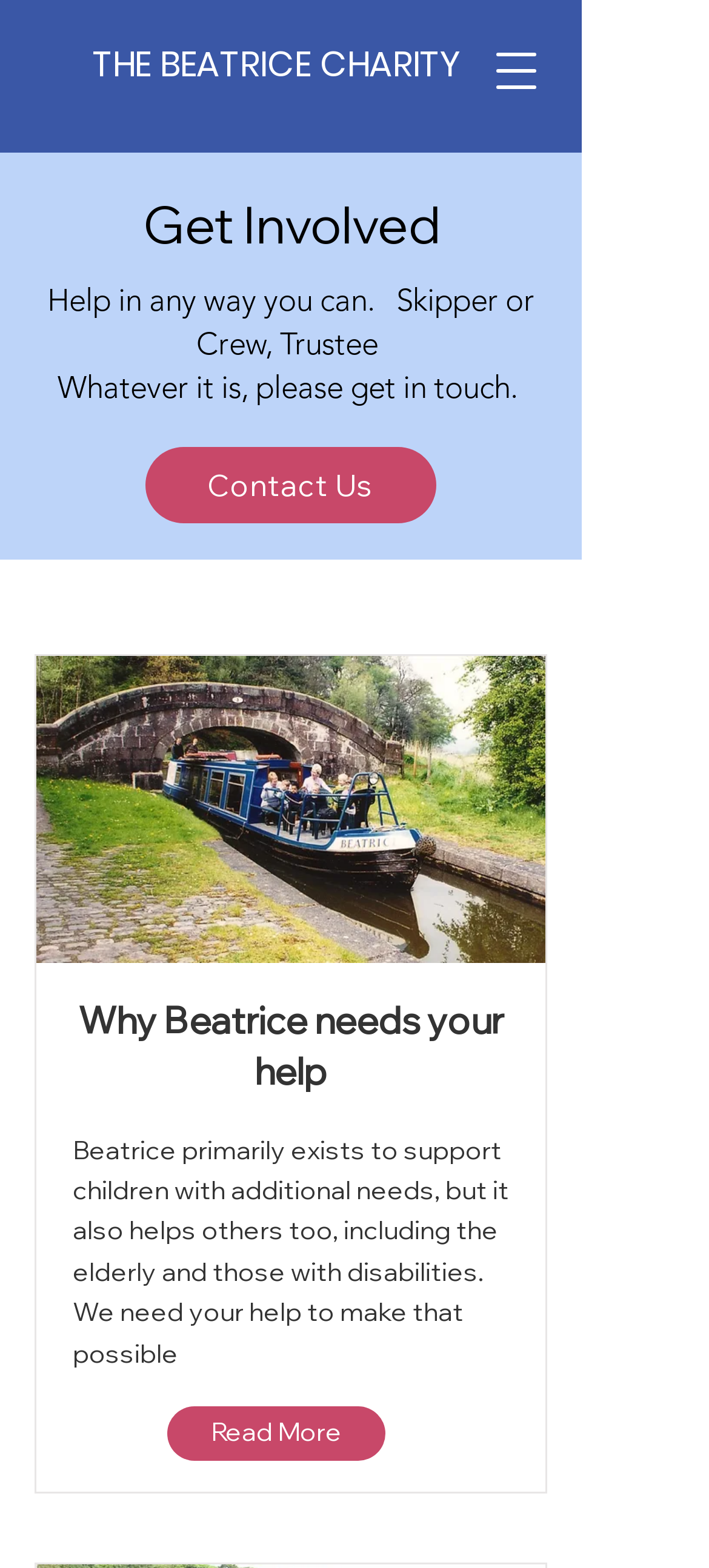What is the name of the charity?
Using the image as a reference, answer the question with a short word or phrase.

THE BEATRICE CHARITY